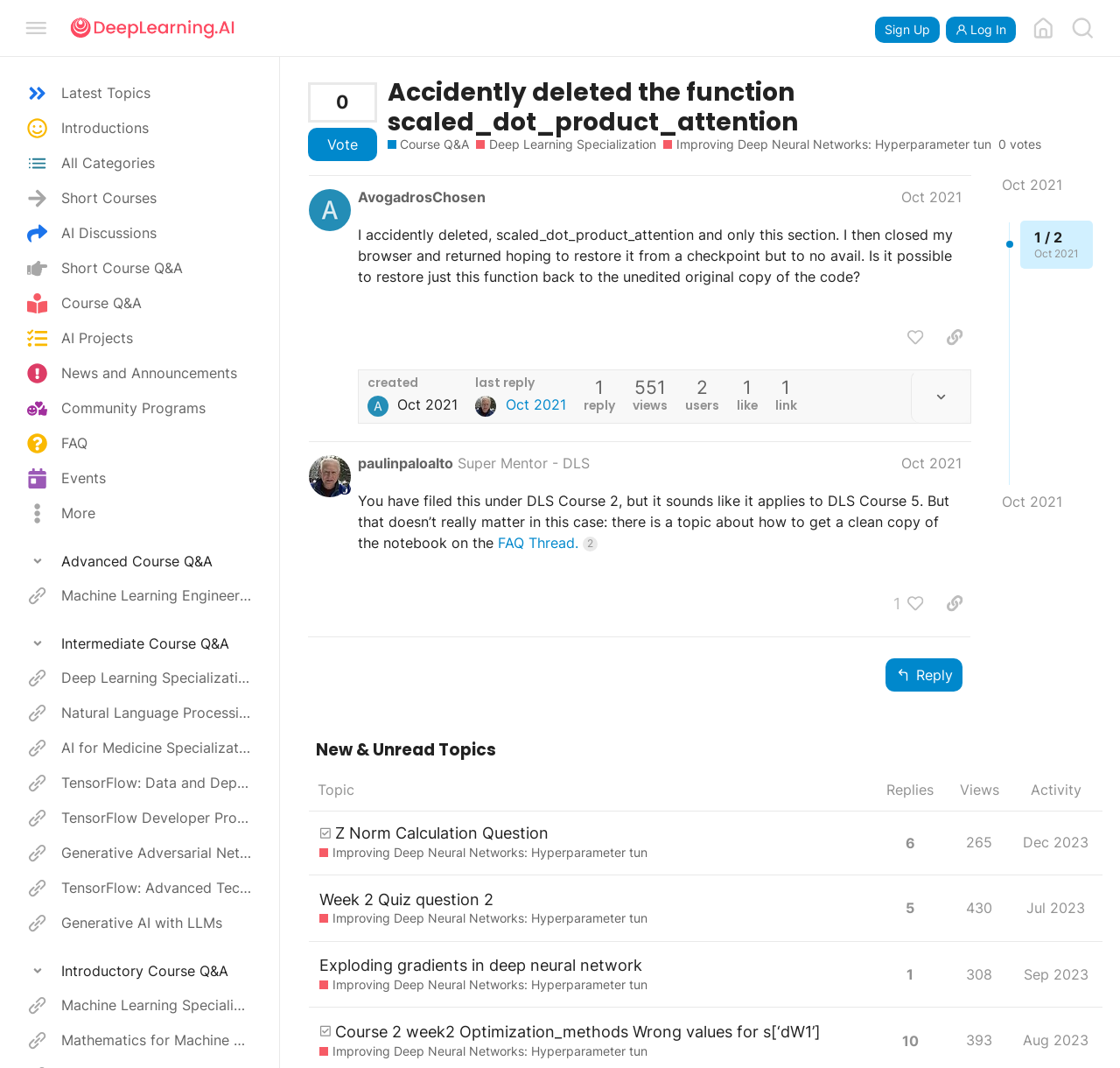How many pages are there in the current discussion?
Give a detailed and exhaustive answer to the question.

I found the answer by looking at the text '1 / 2' at the bottom of the webpage, which indicates that there are two pages in the current discussion.